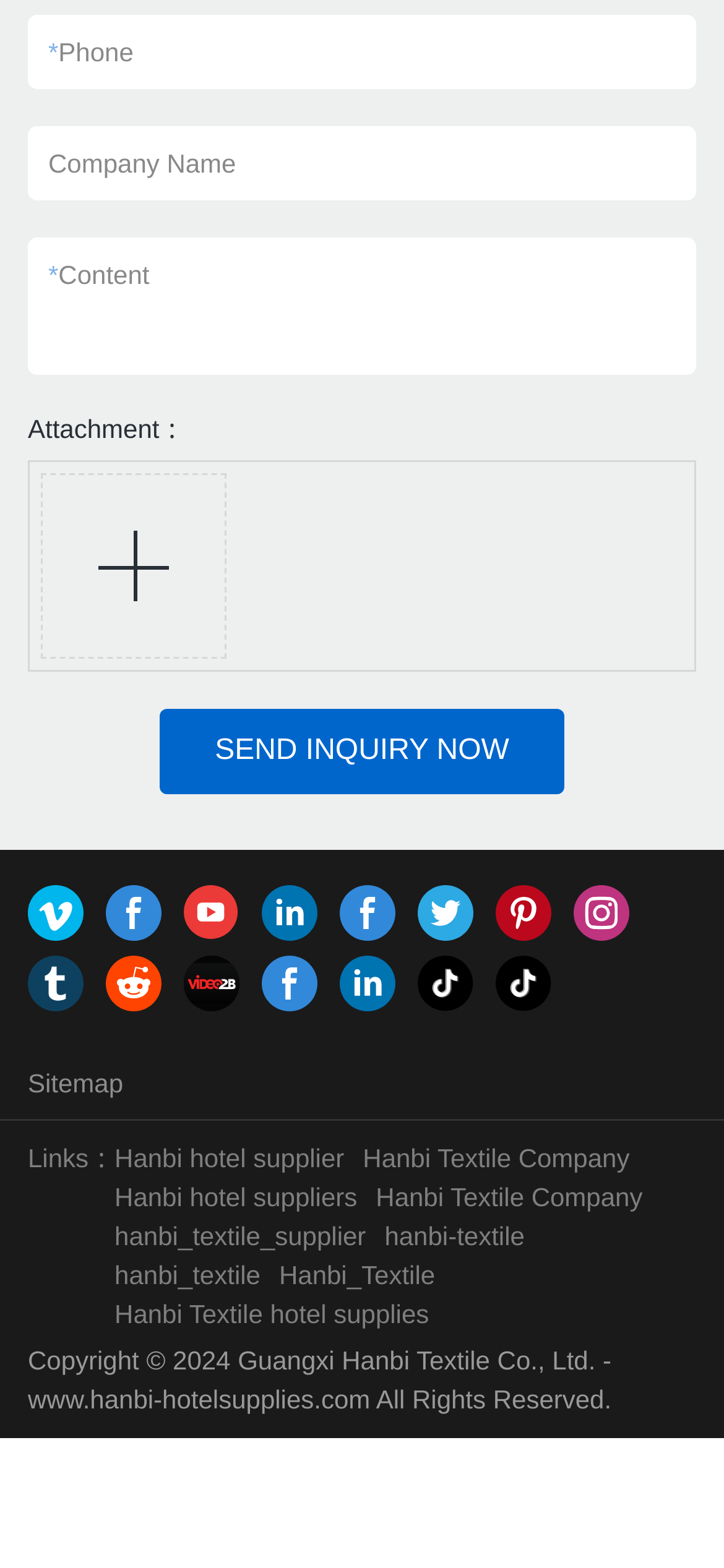Analyze the image and give a detailed response to the question:
What is the copyright year listed at the bottom of the page?

The text 'Copyright © 2024 Guangxi Hanbi Textile Co., Ltd. - www.hanbi-hotelsupplies.com All Rights Reserved.' is listed at the bottom of the page, indicating that the copyright year is 2024.